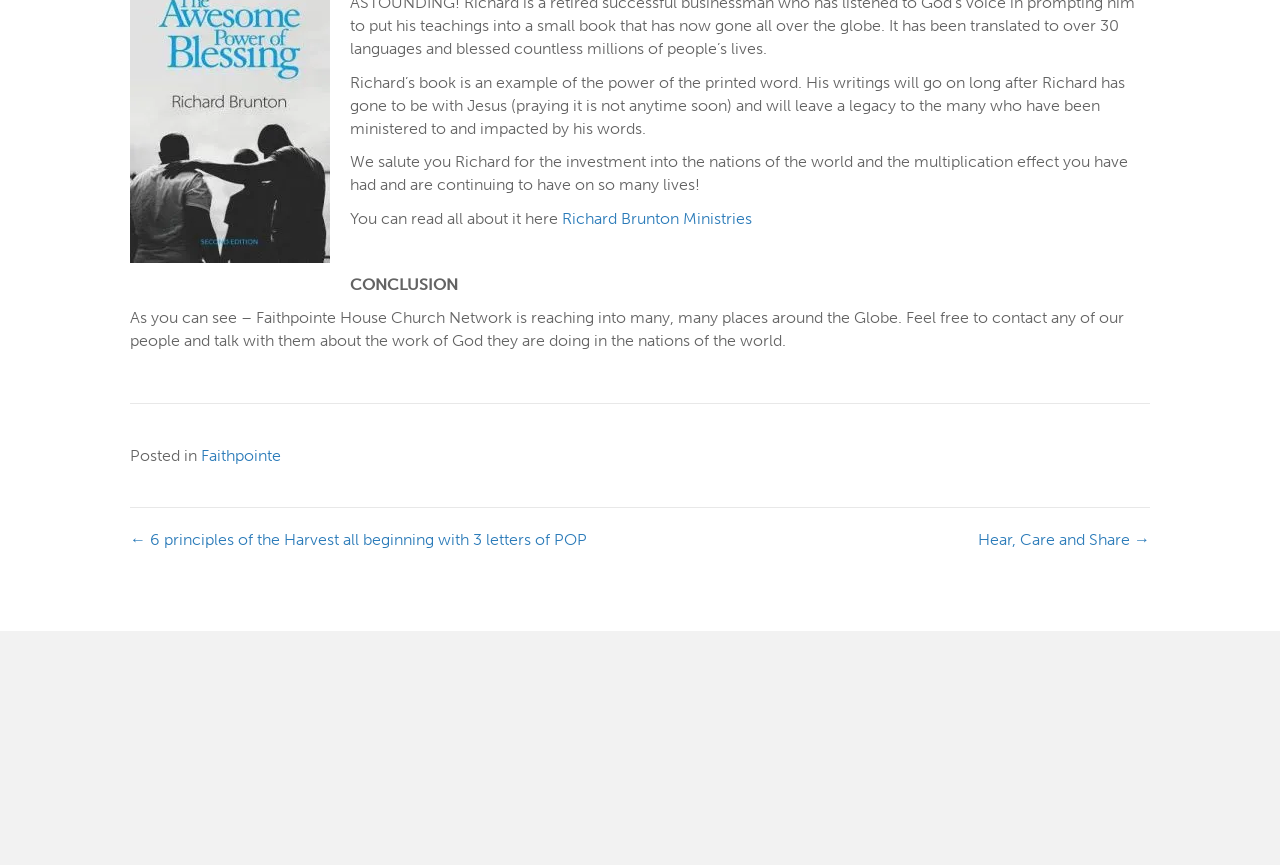Identify the bounding box coordinates for the region to click in order to carry out this instruction: "Visit the HOME page". Provide the coordinates using four float numbers between 0 and 1, formatted as [left, top, right, bottom].

[0.464, 0.799, 0.521, 0.848]